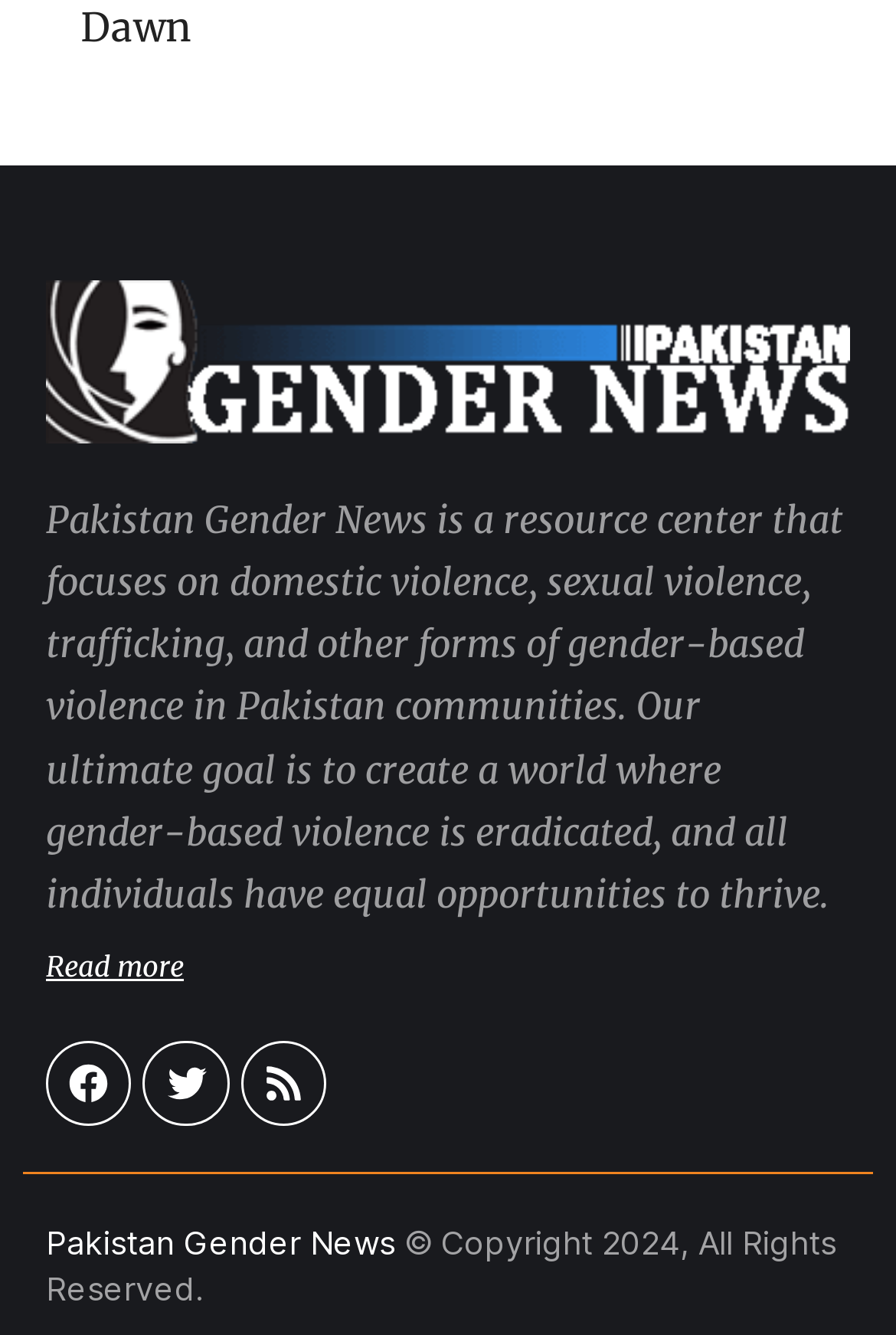Determine the bounding box for the UI element described here: "Read more".

[0.051, 0.711, 0.205, 0.737]